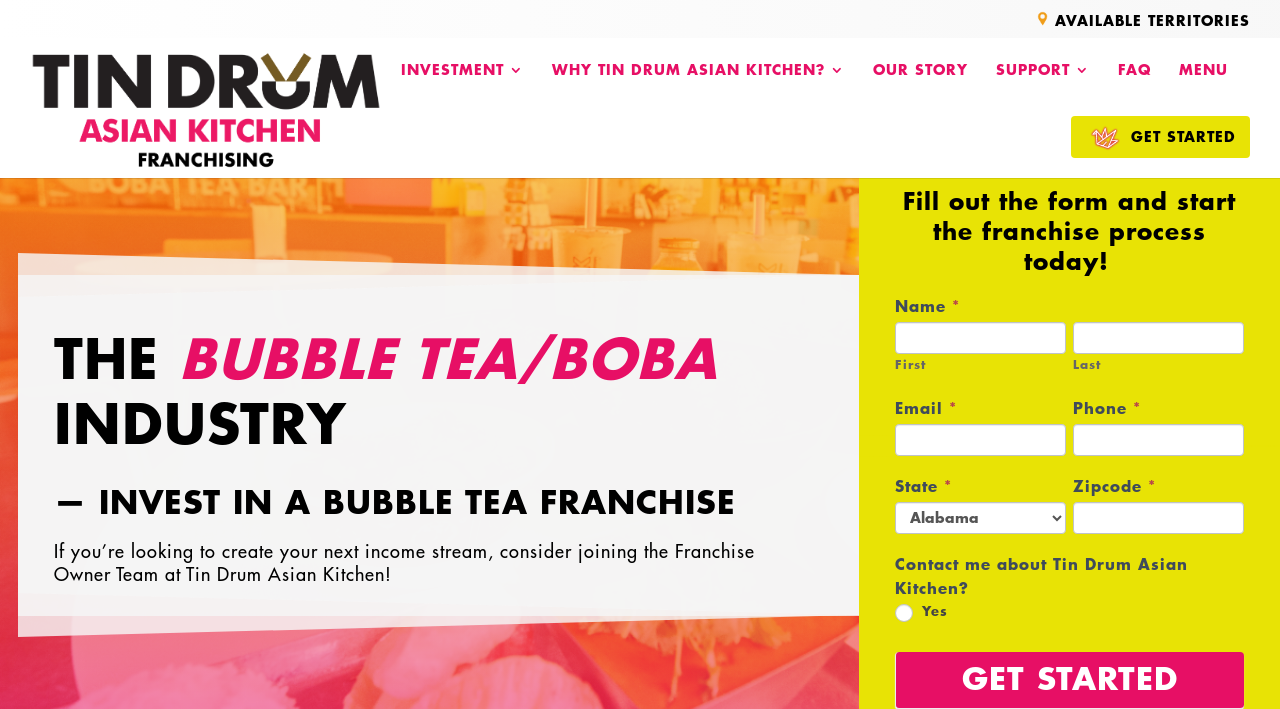Please identify the bounding box coordinates for the region that you need to click to follow this instruction: "Click on the 'GET STARTED' button".

[0.837, 0.173, 0.977, 0.251]